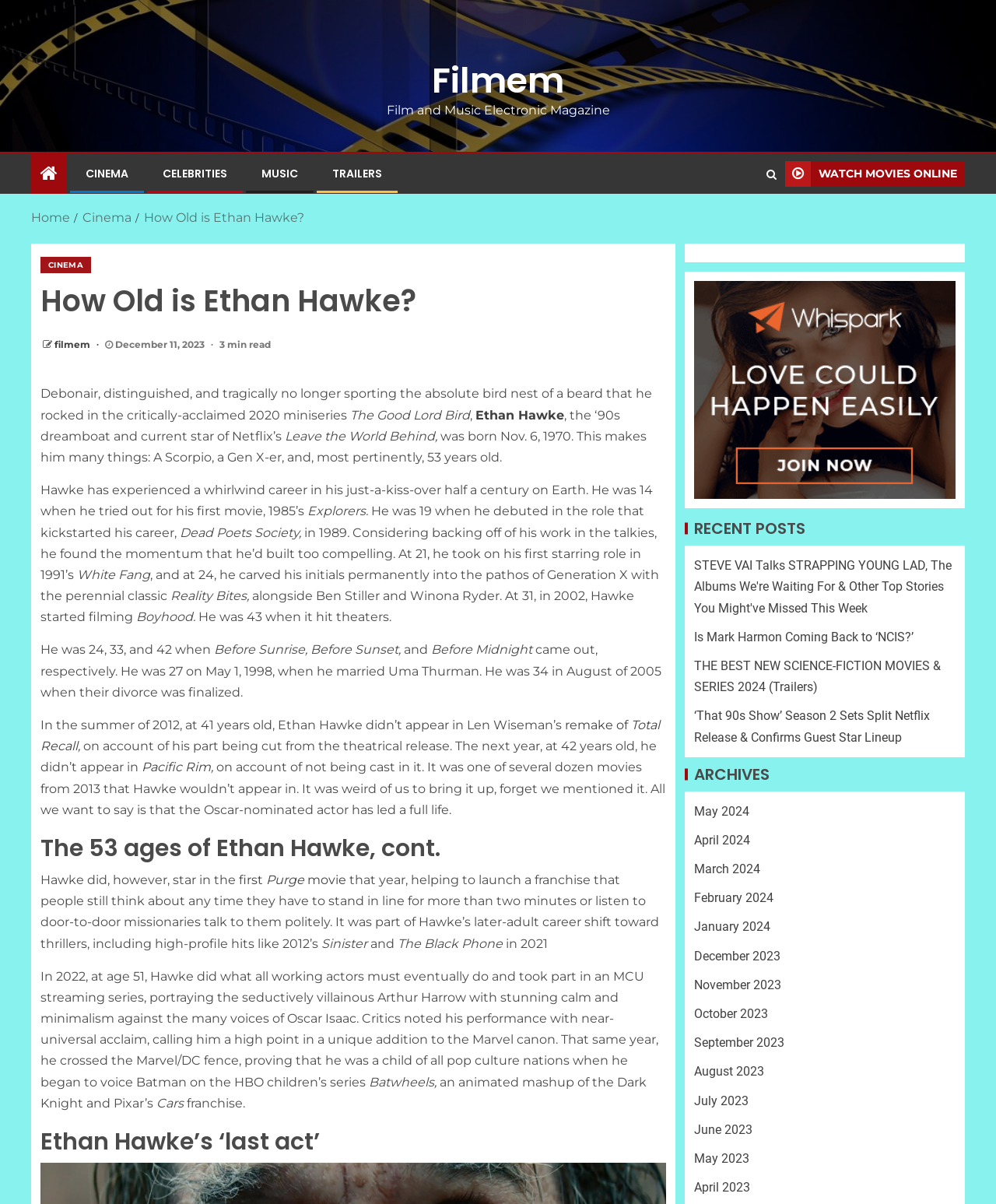Given the element description, predict the bounding box coordinates in the format (top-left x, top-left y, bottom-right x, bottom-right y). Make sure all values are between 0 and 1. Here is the element description: Andy Florance

None